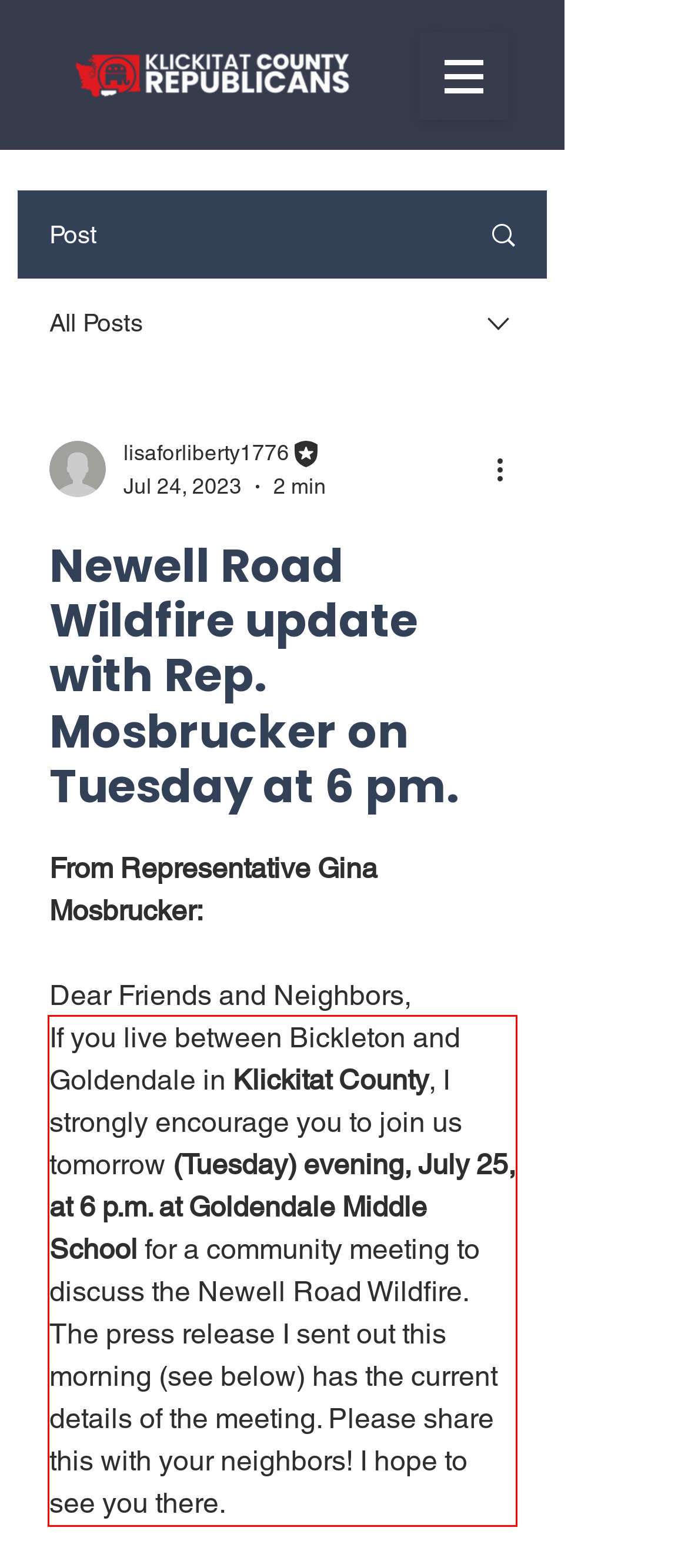Please extract the text content from the UI element enclosed by the red rectangle in the screenshot.

If you live between Bickleton and Goldendale in Klickitat County, I strongly encourage you to join us tomorrow (Tuesday) evening, July 25, at 6 p.m. at Goldendale Middle School for a community meeting to discuss the Newell Road Wildfire. The press release I sent out this morning (see below) has the current details of the meeting. Please share this with your neighbors! I hope to see you there.